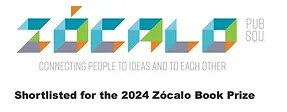Please respond to the question with a concise word or phrase:
What is the purpose of the Zócalo logo?

To symbolize creativity and engagement